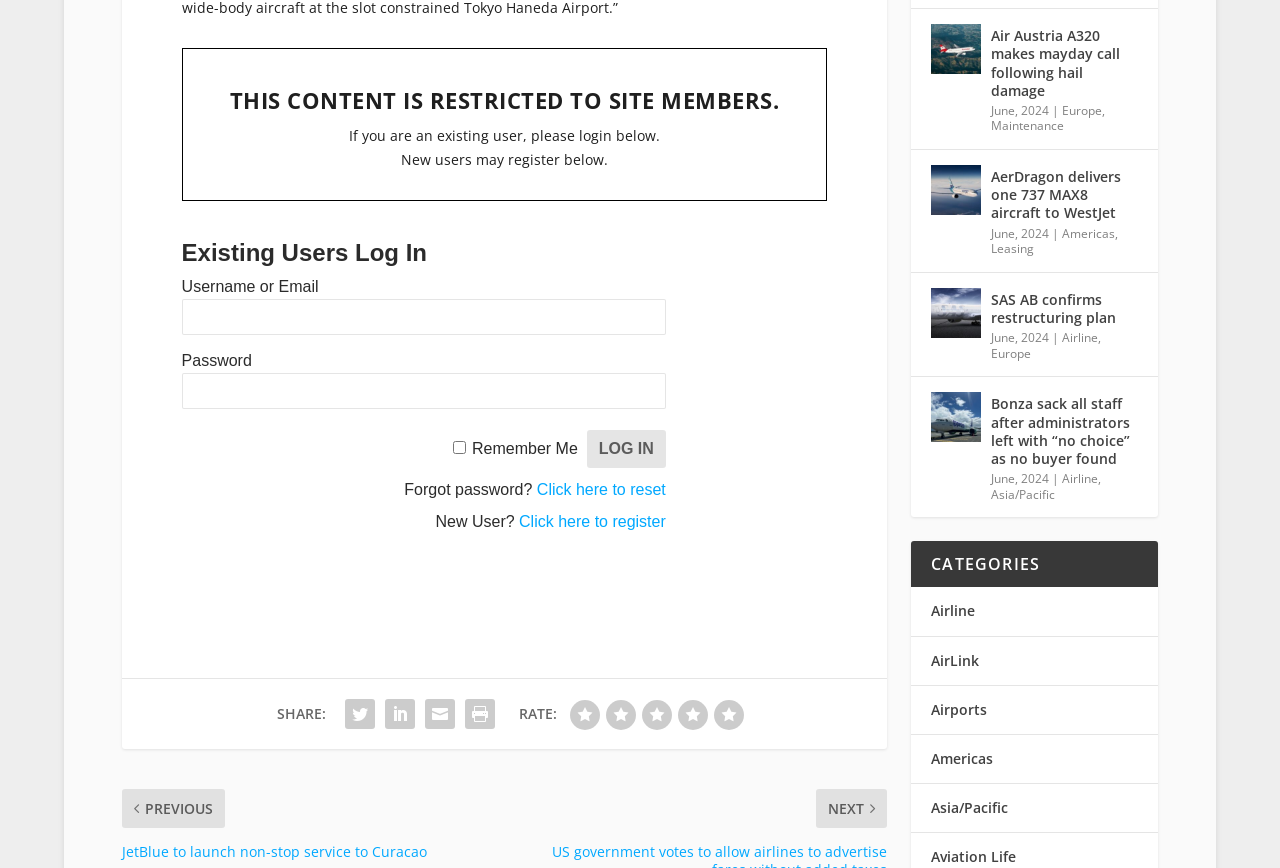Please identify the bounding box coordinates of the element's region that I should click in order to complete the following instruction: "Click here to reset password". The bounding box coordinates consist of four float numbers between 0 and 1, i.e., [left, top, right, bottom].

[0.419, 0.439, 0.52, 0.459]